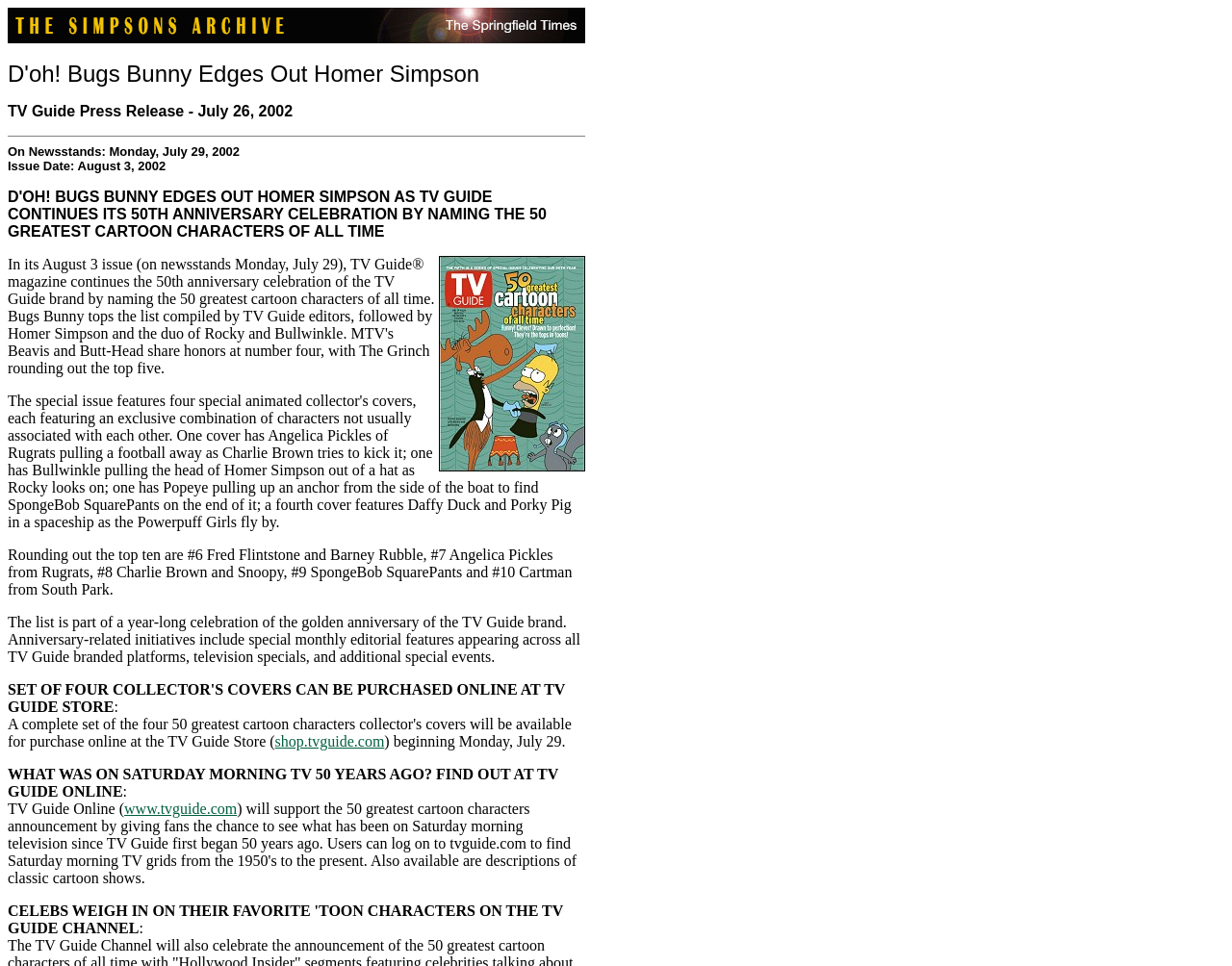For the element described, predict the bounding box coordinates as (top-left x, top-left y, bottom-right x, bottom-right y). All values should be between 0 and 1. Element description: shop.tvguide.com

[0.223, 0.759, 0.312, 0.776]